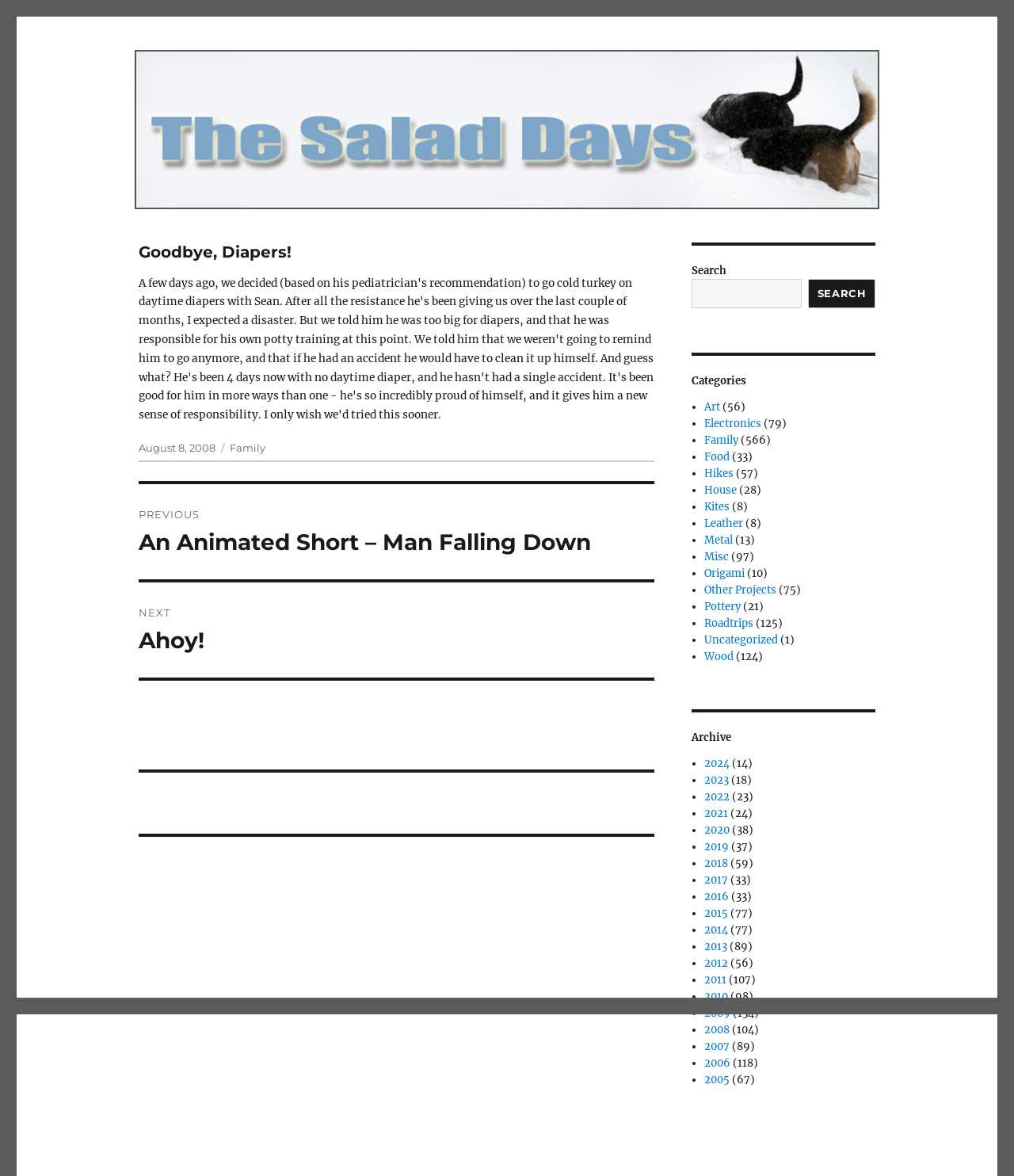What is the category of the post?
Using the screenshot, give a one-word or short phrase answer.

Family